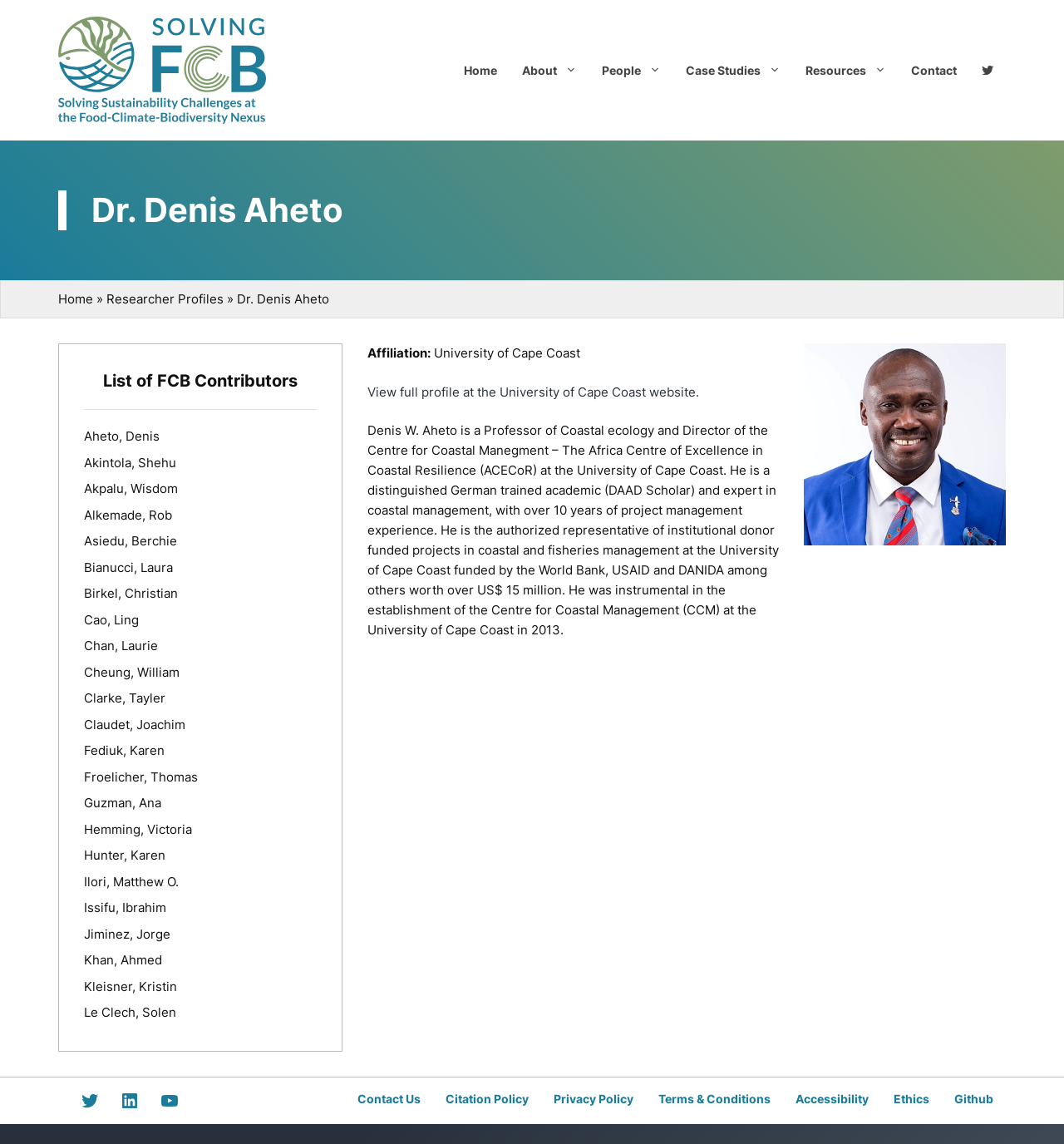What is Dr. Denis Aheto's affiliation?
Refer to the screenshot and respond with a concise word or phrase.

University of Cape Coast